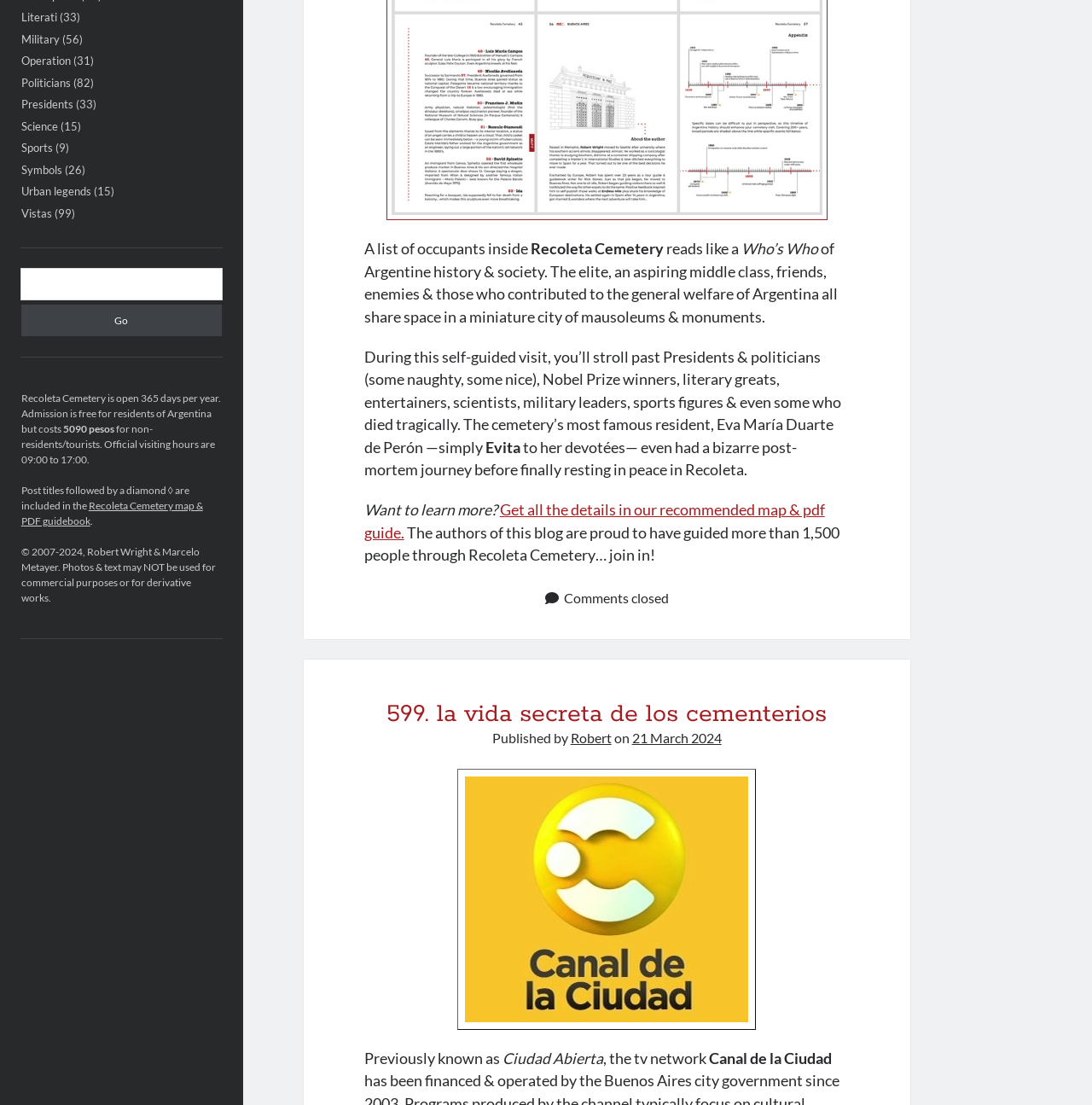Provide the bounding box coordinates of the HTML element described as: "Log In". The bounding box coordinates should be four float numbers between 0 and 1, i.e., [left, top, right, bottom].

None